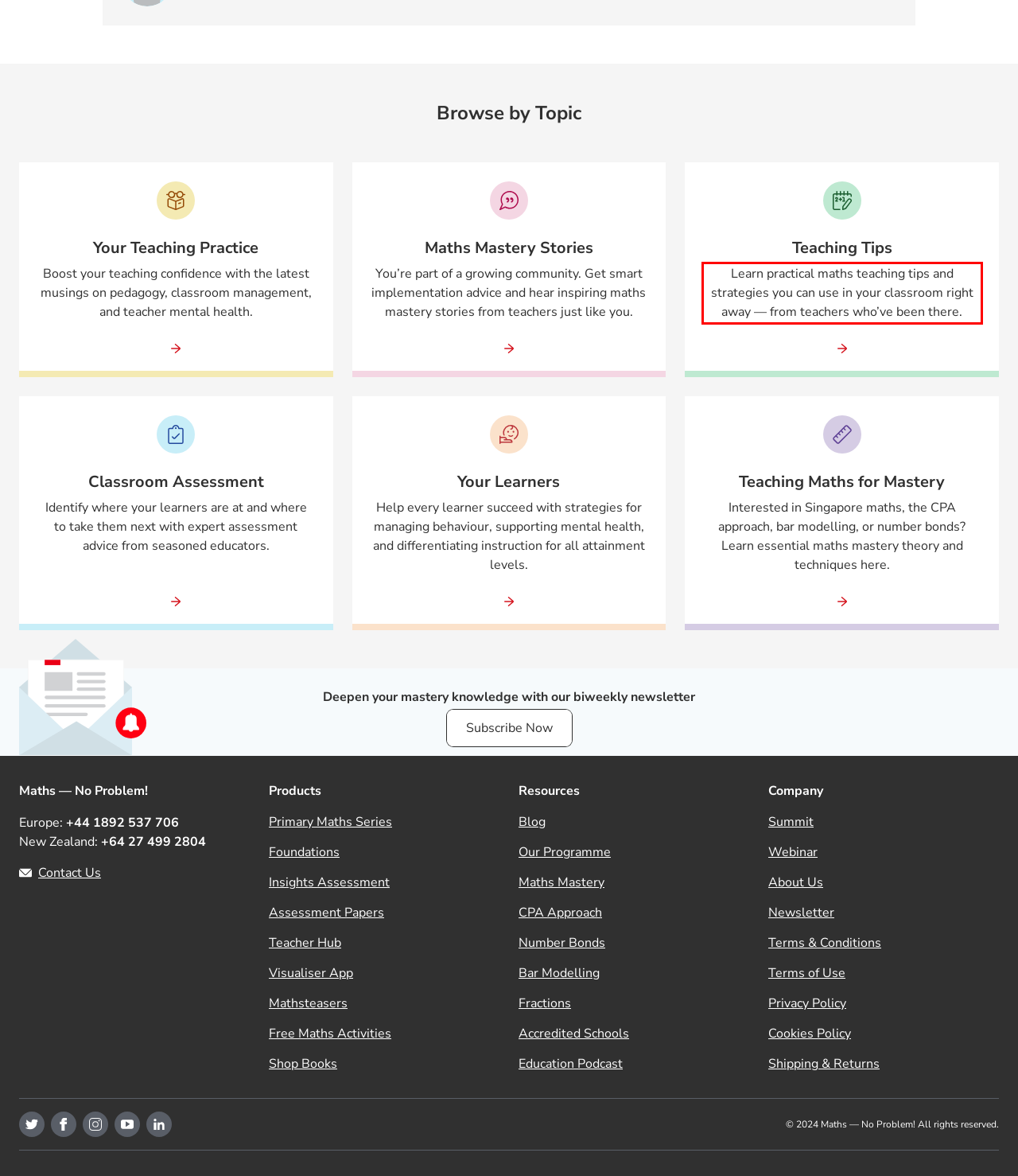You are provided with a screenshot of a webpage featuring a red rectangle bounding box. Extract the text content within this red bounding box using OCR.

Learn practical maths teaching tips and strategies you can use in your classroom right away — from teachers who’ve been there.